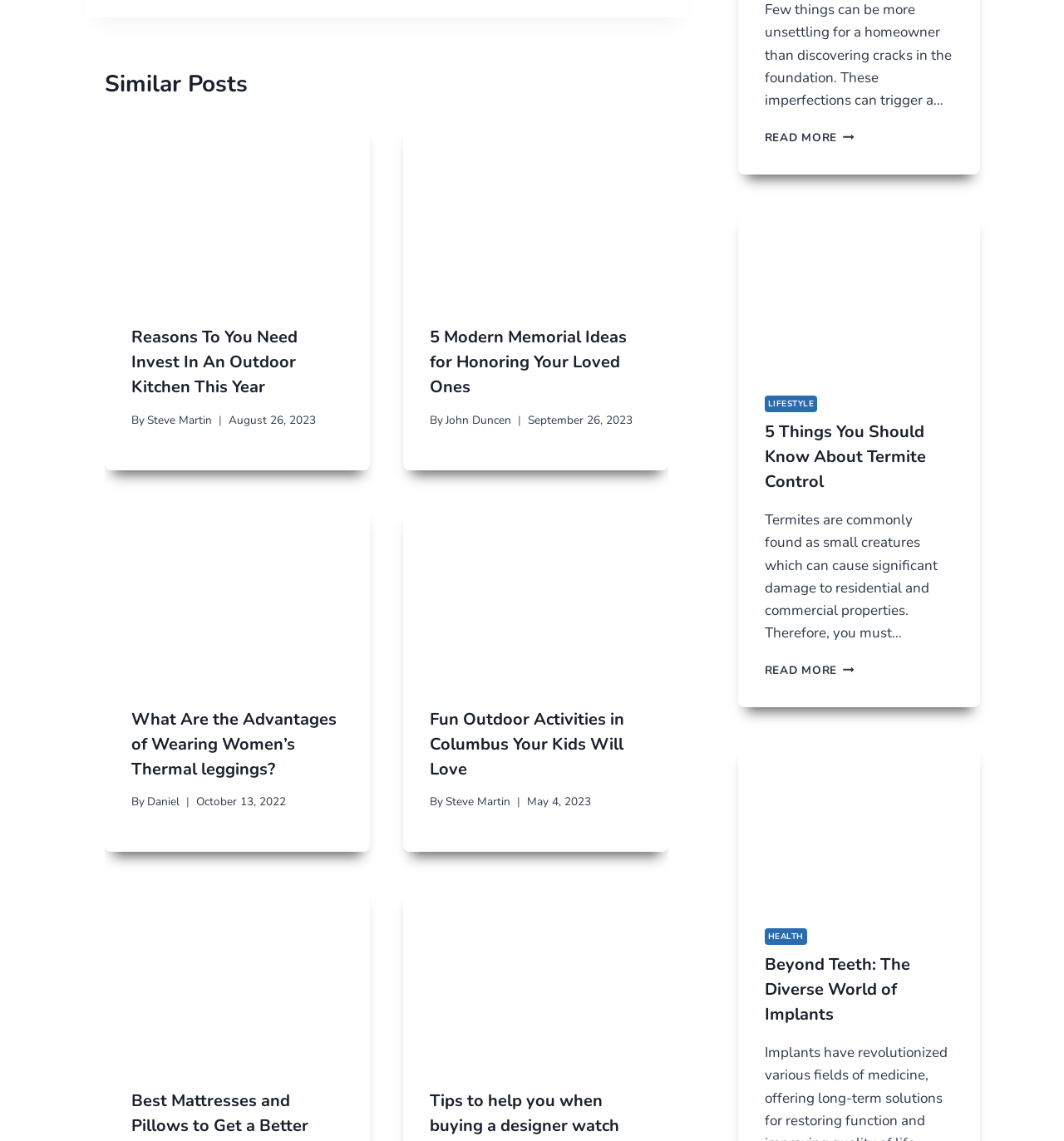Locate the bounding box coordinates for the element described below: "Lifestyle". The coordinates must be four float values between 0 and 1, formatted as [left, top, right, bottom].

[0.719, 0.347, 0.768, 0.361]